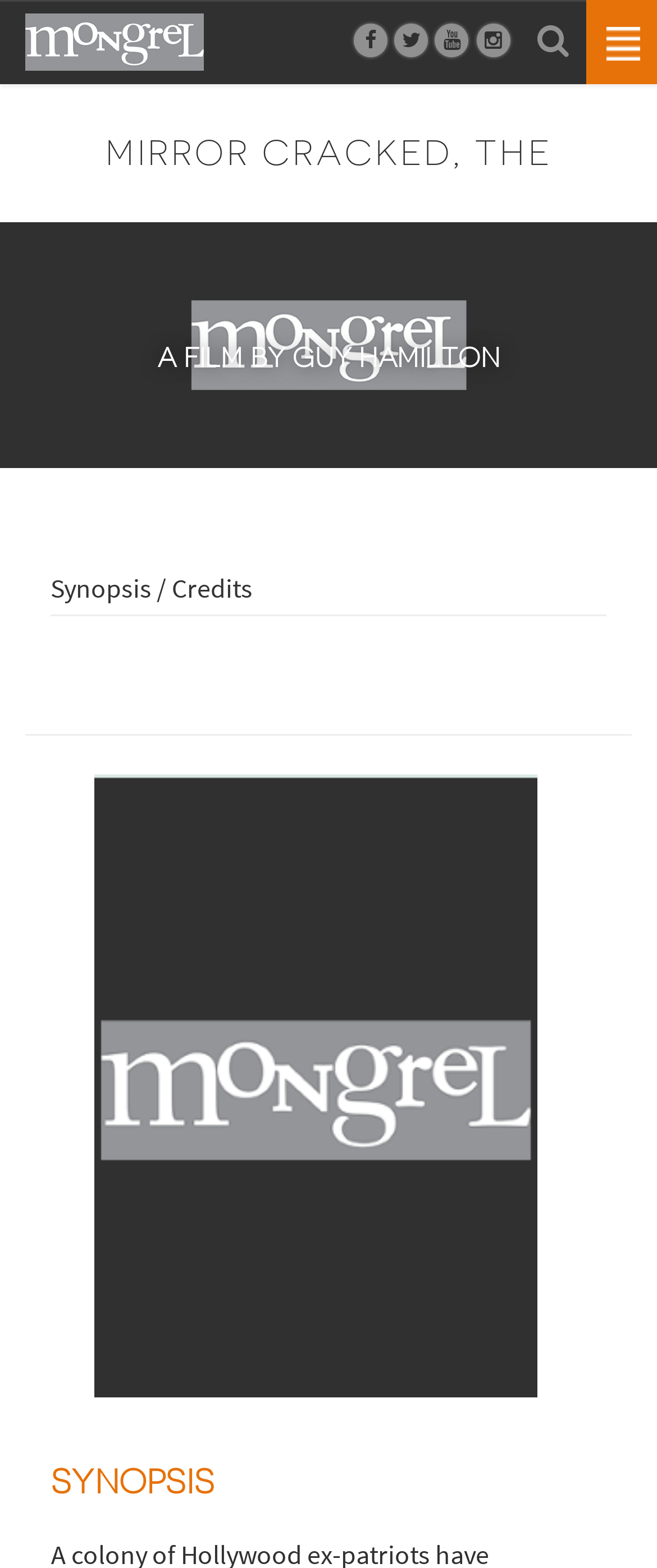Please answer the following question using a single word or phrase: 
What is the purpose of the link 'Synopsis / Credits'?

To provide synopsis and credits